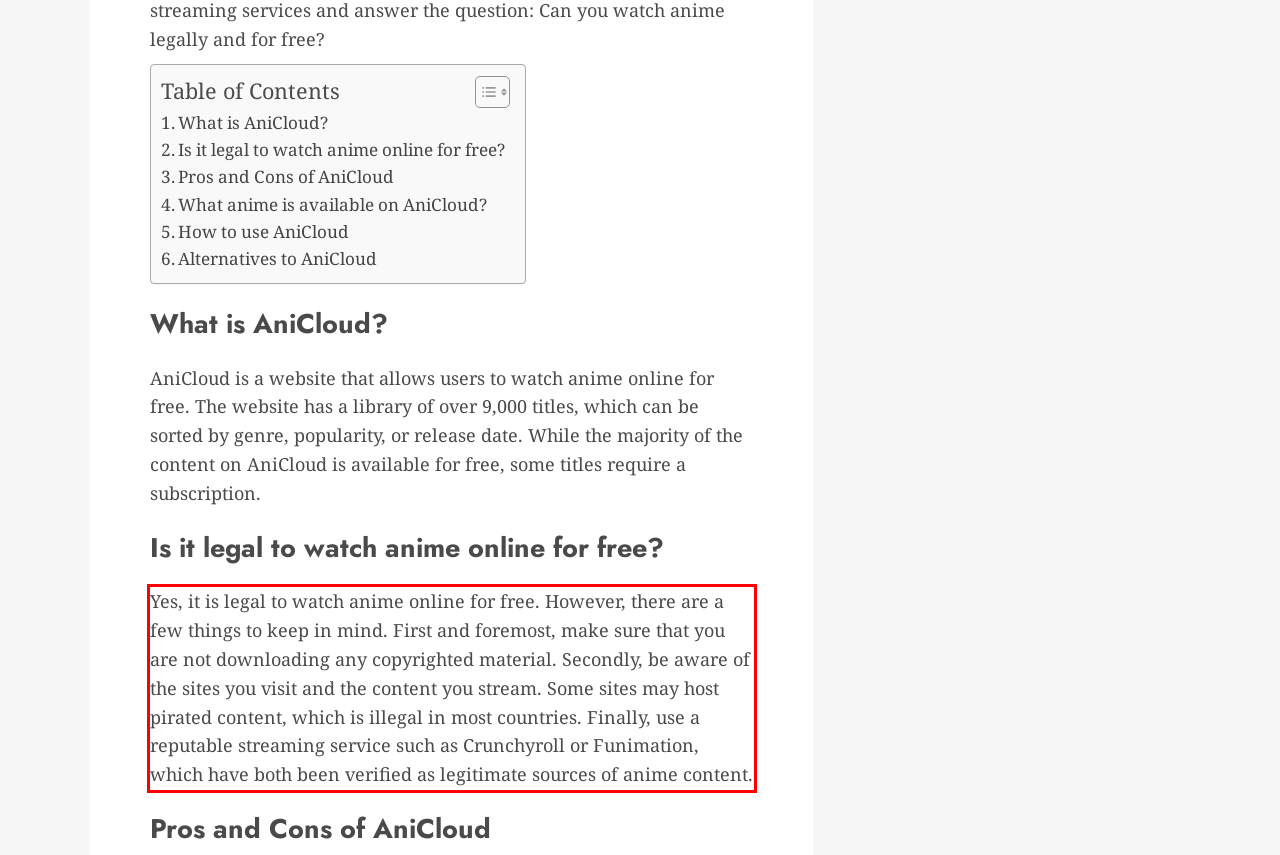View the screenshot of the webpage and identify the UI element surrounded by a red bounding box. Extract the text contained within this red bounding box.

Yes, it is legal to watch anime online for free. However, there are a few things to keep in mind. First and foremost, make sure that you are not downloading any copyrighted material. Secondly, be aware of the sites you visit and the content you stream. Some sites may host pirated content, which is illegal in most countries. Finally, use a reputable streaming service such as Crunchyroll or Funimation, which have both been verified as legitimate sources of anime content.